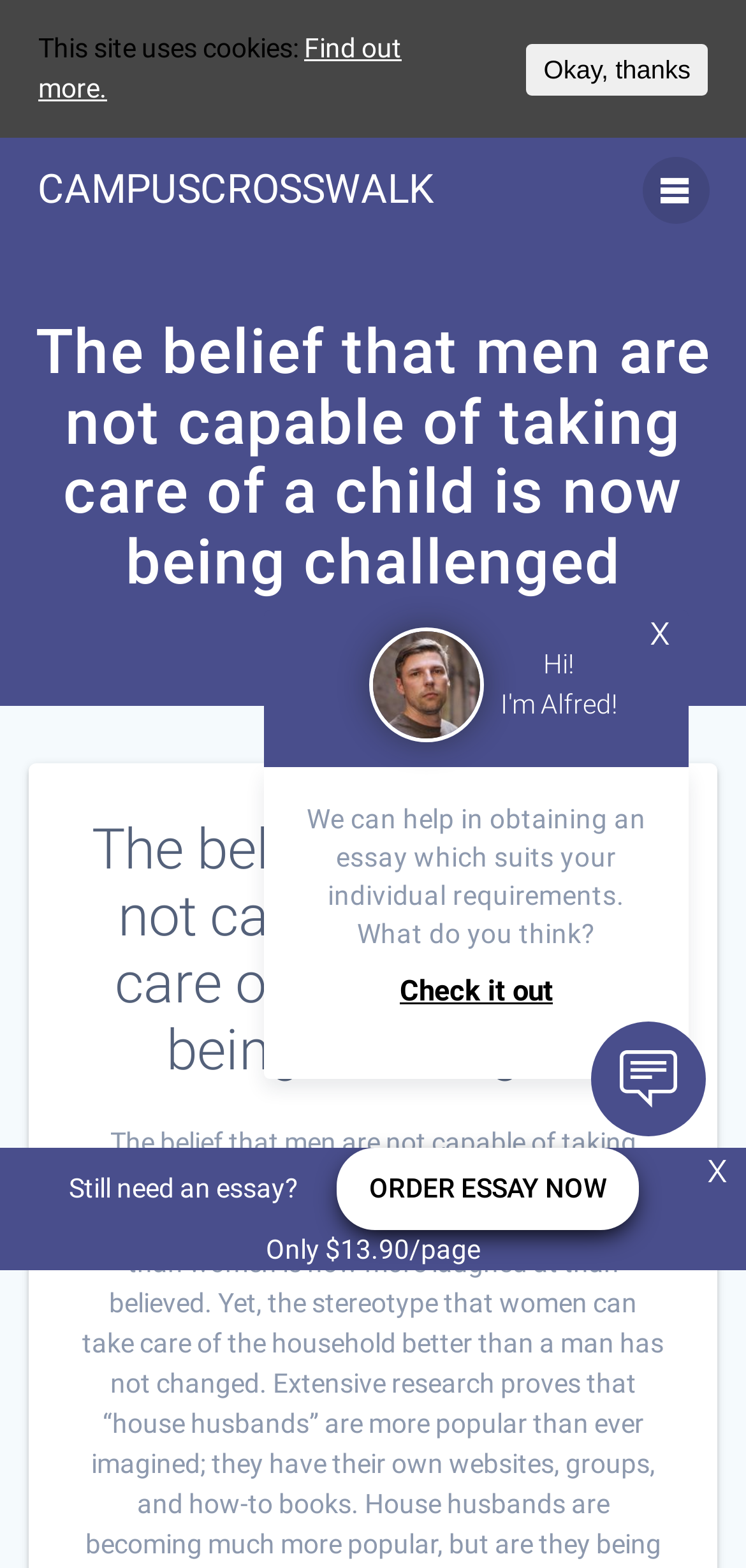What is the purpose of this website?
From the image, respond with a single word or phrase.

Research paper for students